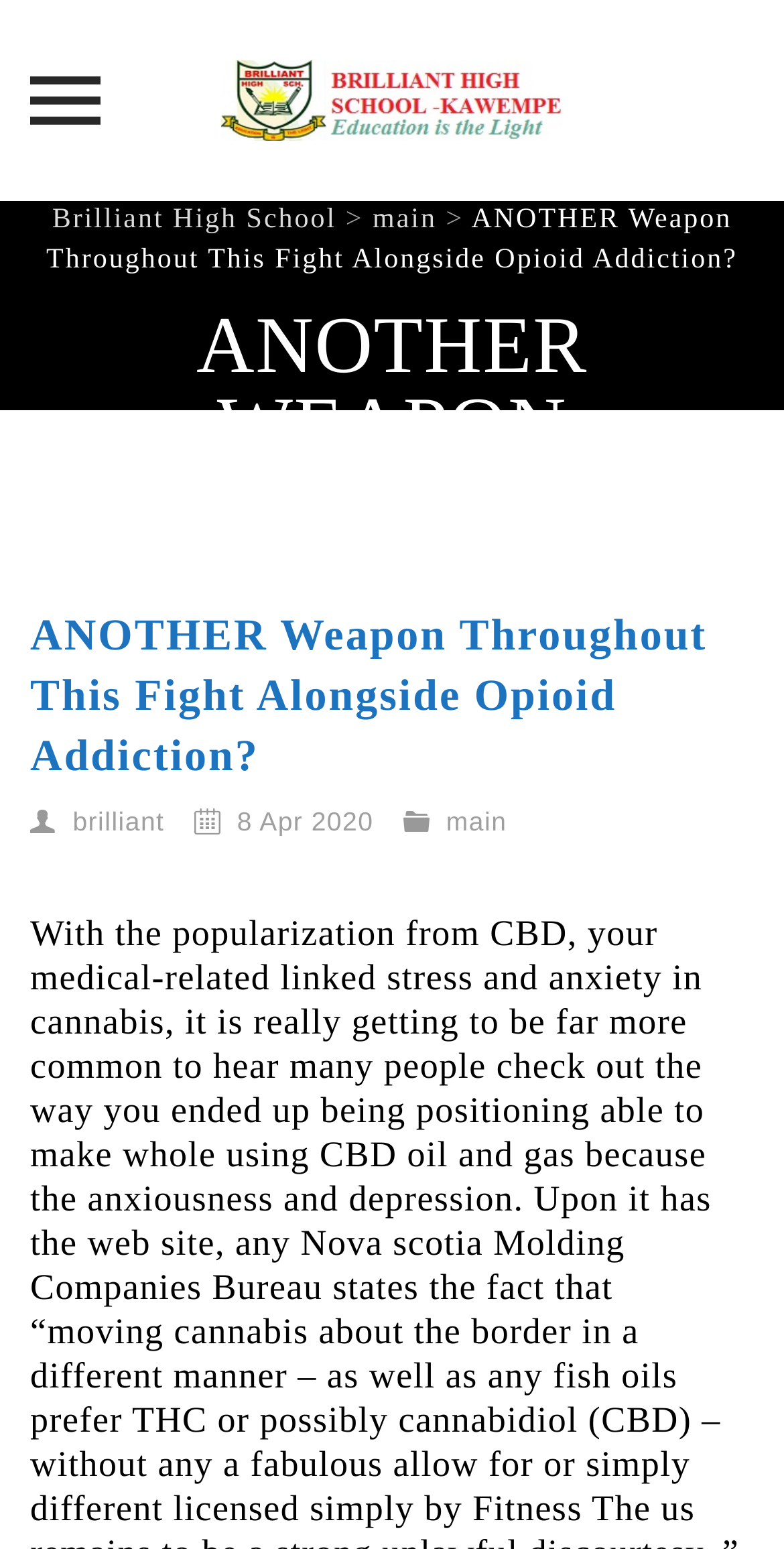Given the description "main", provide the bounding box coordinates of the corresponding UI element.

[0.569, 0.521, 0.646, 0.54]